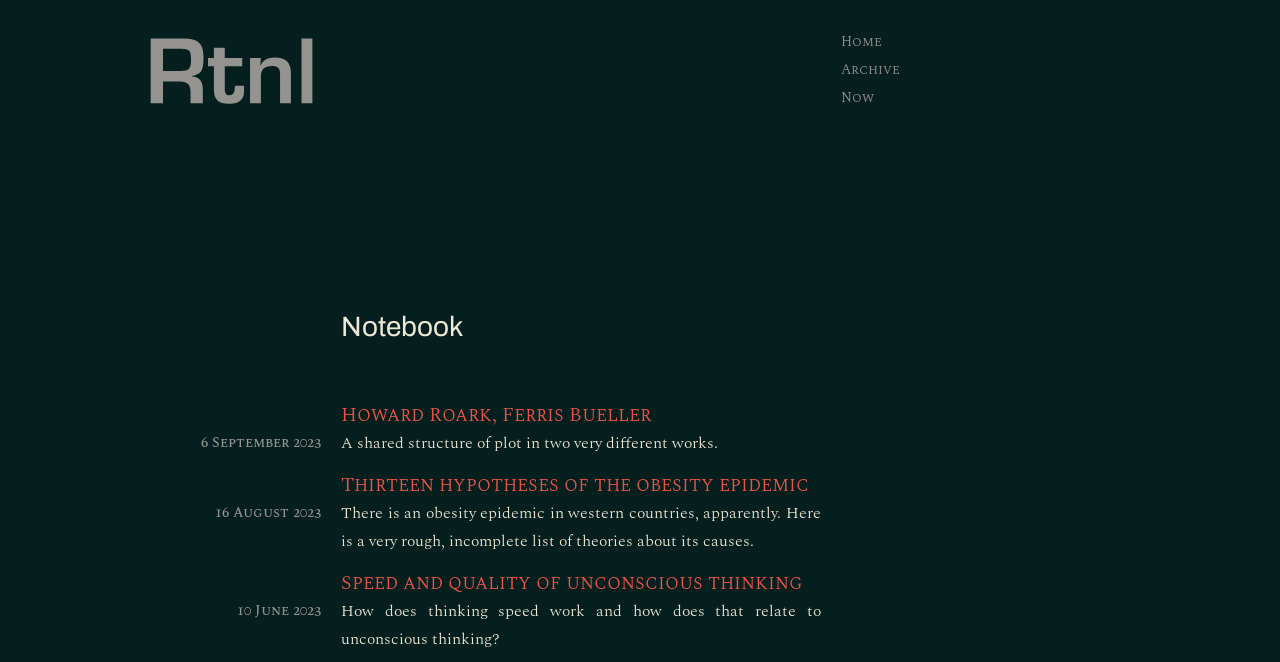Please provide a one-word or short phrase answer to the question:
What is the date of the second article?

16 August 2023